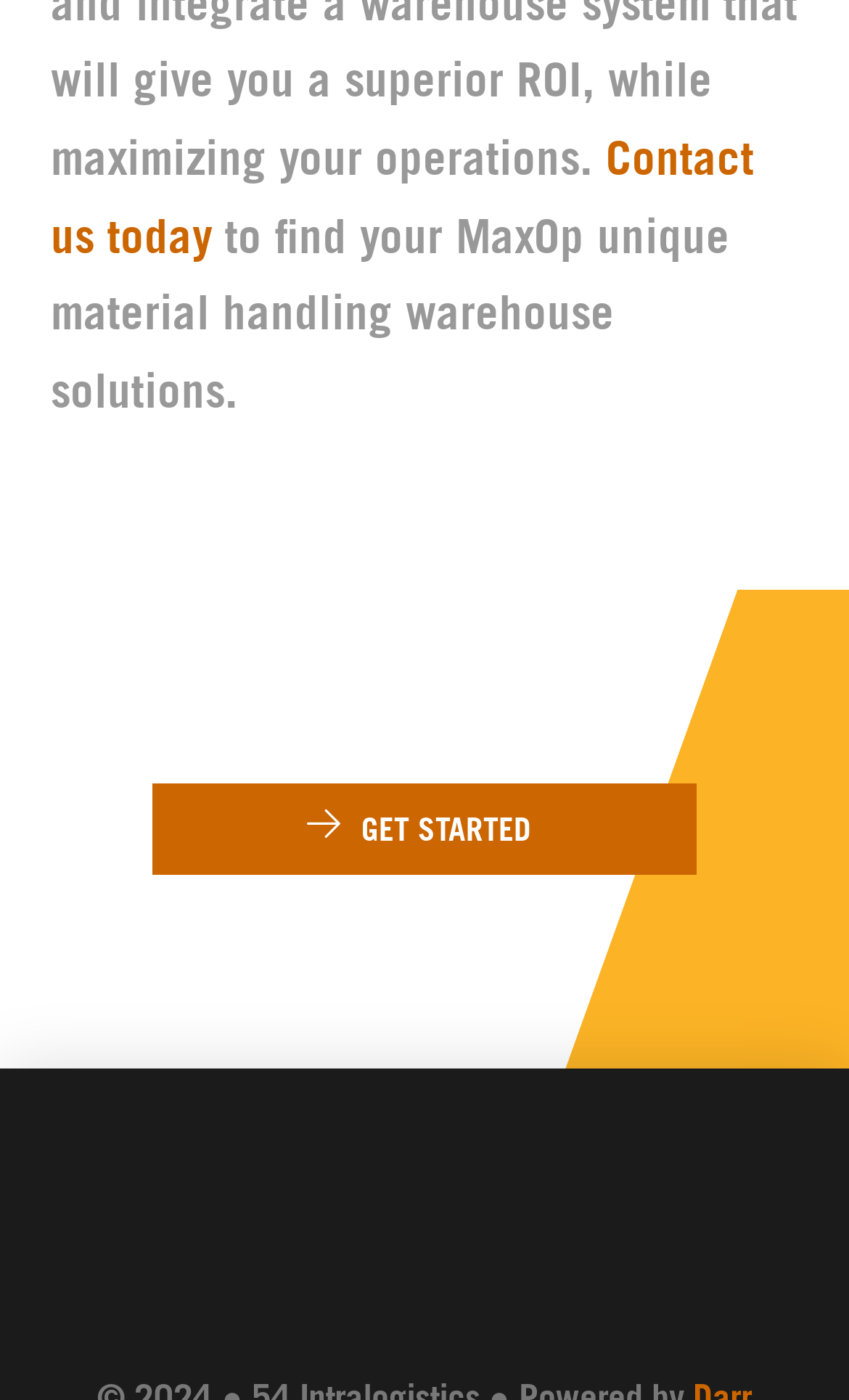Provide the bounding box coordinates of the UI element that matches the description: "Contact us today".

[0.06, 0.101, 0.888, 0.189]